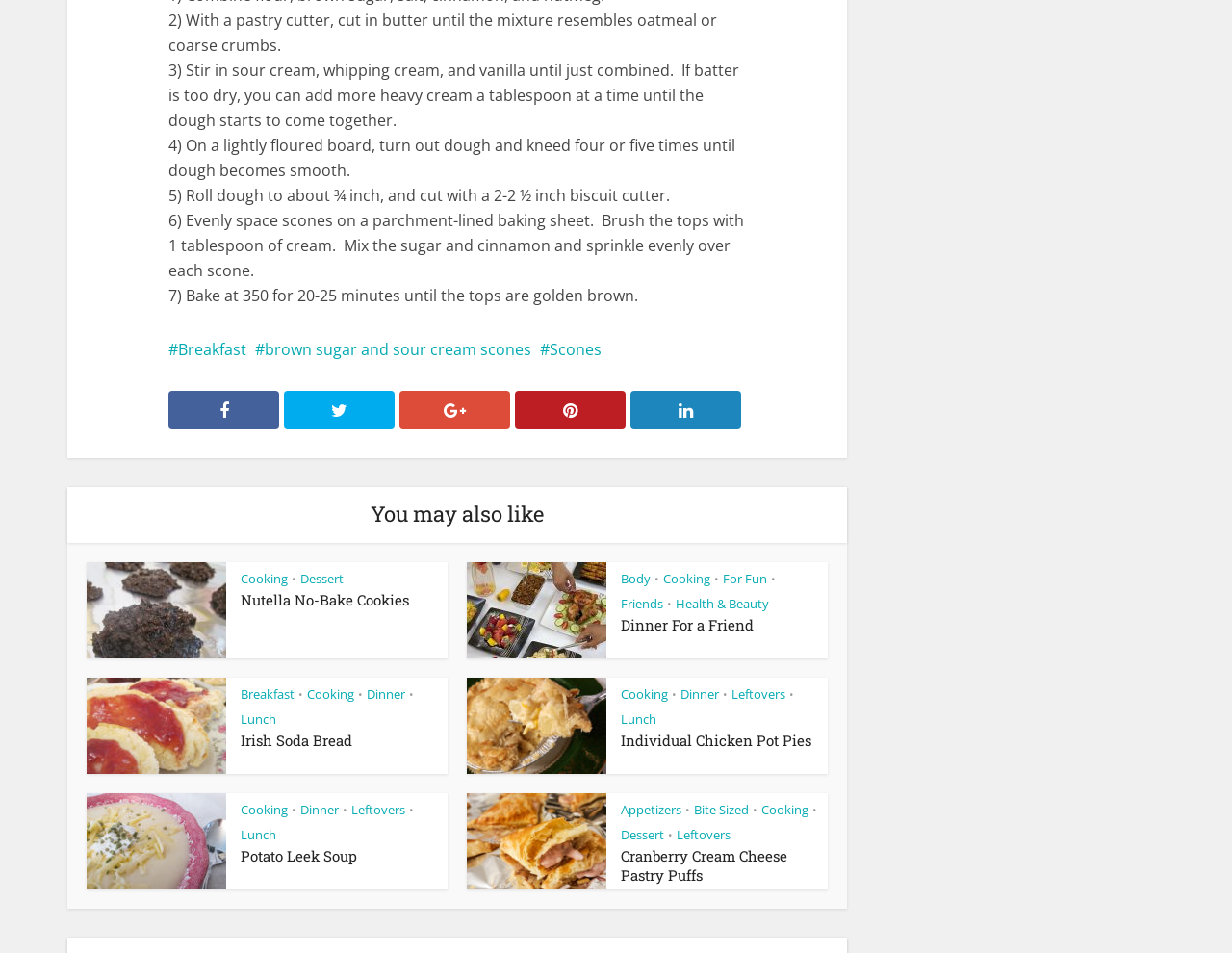Determine the bounding box coordinates for the area you should click to complete the following instruction: "Click on the 'Irish Soda Bread' link".

[0.195, 0.767, 0.286, 0.787]